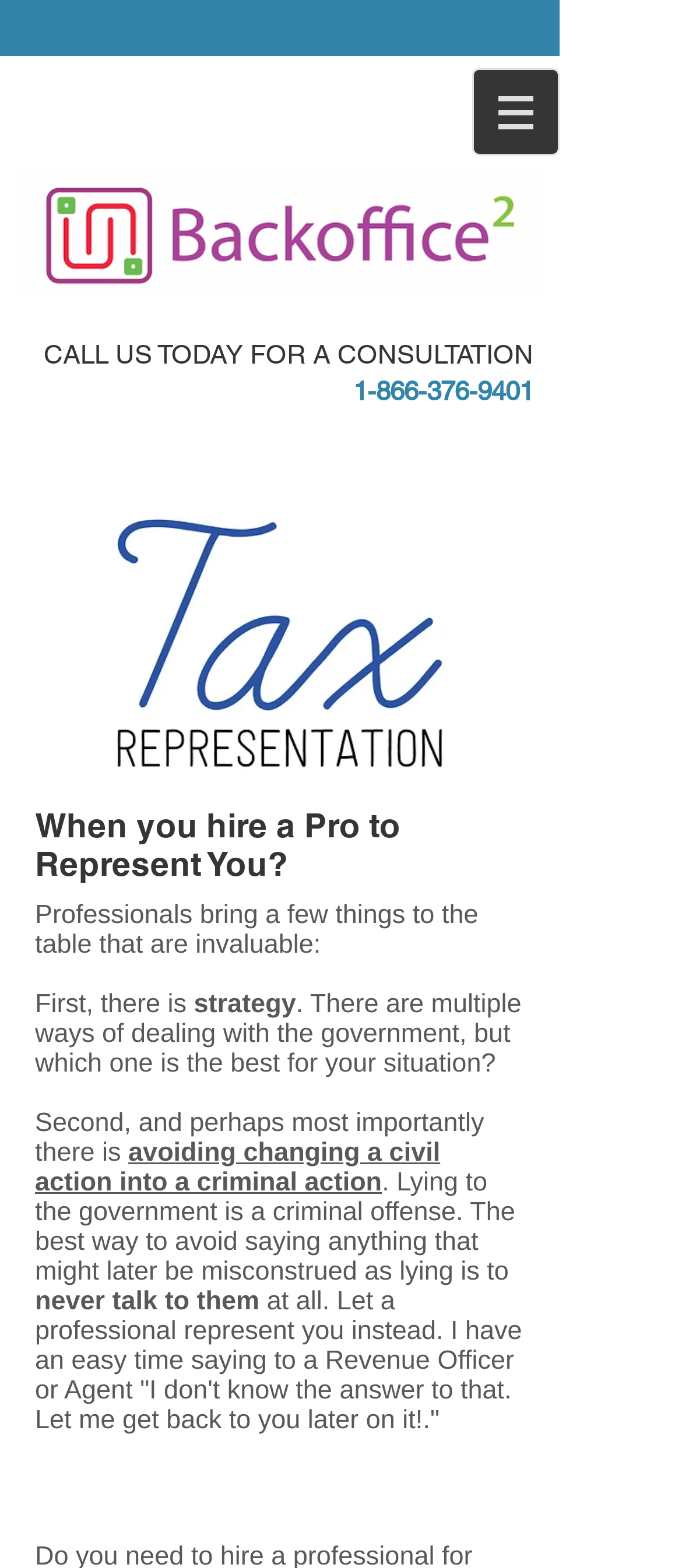Provide a thorough and detailed response to the question by examining the image: 
What is the benefit of hiring a professional?

I found this answer by reading the static text elements that describe the benefits of hiring a professional, which include bringing strategy to the table and avoiding changing a civil action into a criminal action.